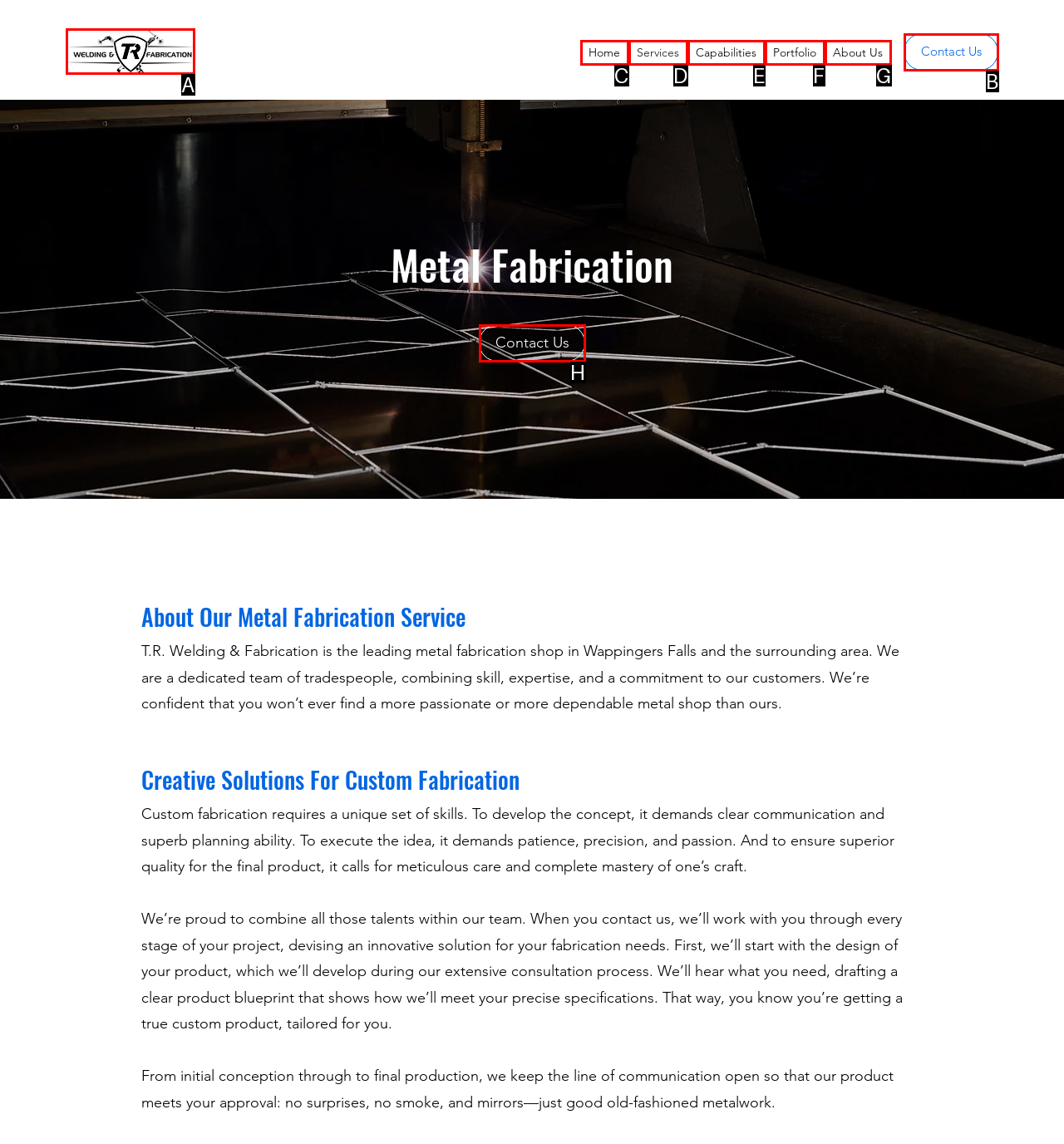Identify the correct choice to execute this task: Click the T.R. Logo
Respond with the letter corresponding to the right option from the available choices.

A